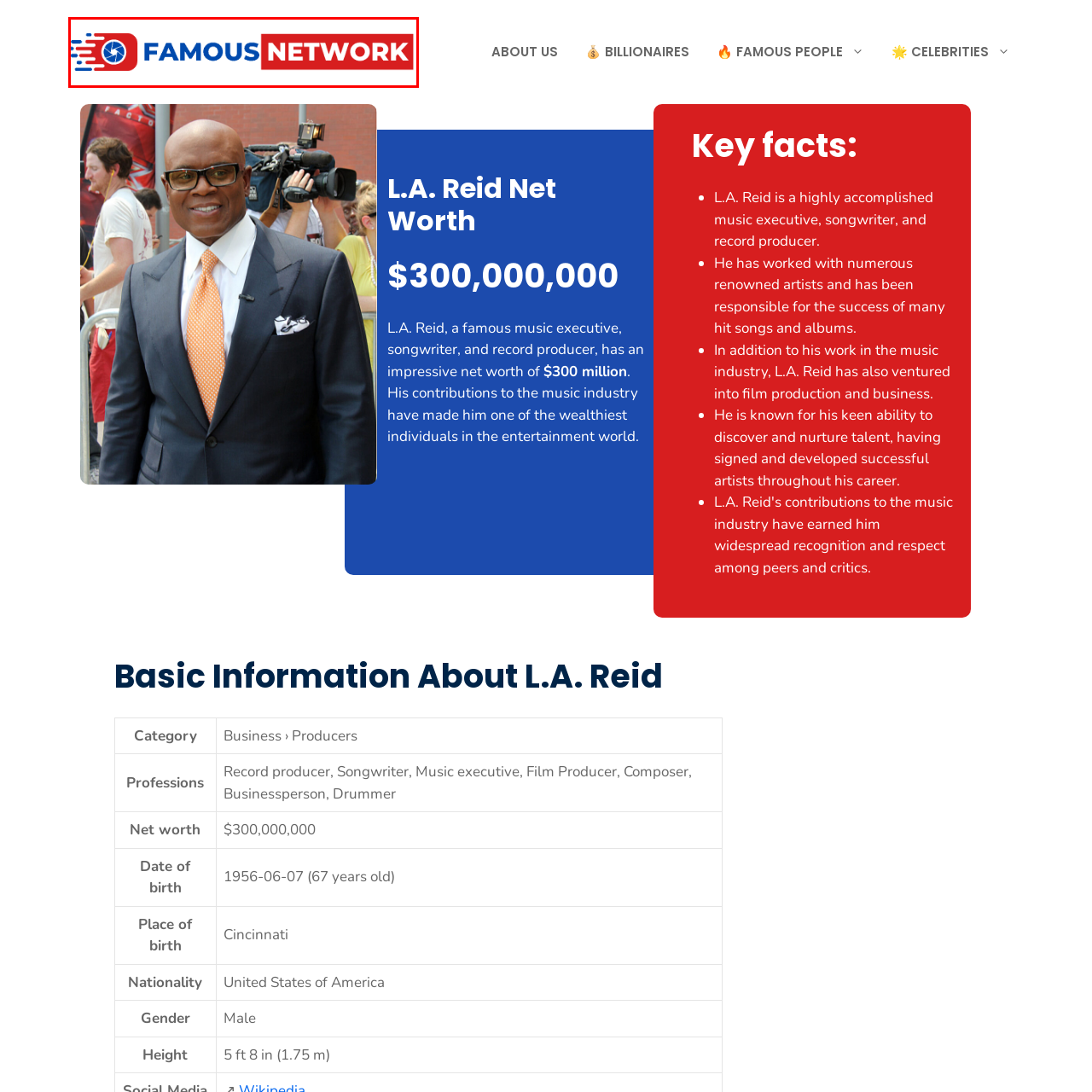What colors are used in the logo?
Focus on the section of the image encased in the red bounding box and provide a detailed answer based on the visual details you find.

The vibrant colors of red and blue reinforce a sense of energy and professionalism, making the logo visually appealing and reflecting the platform's mission to provide engaging content.